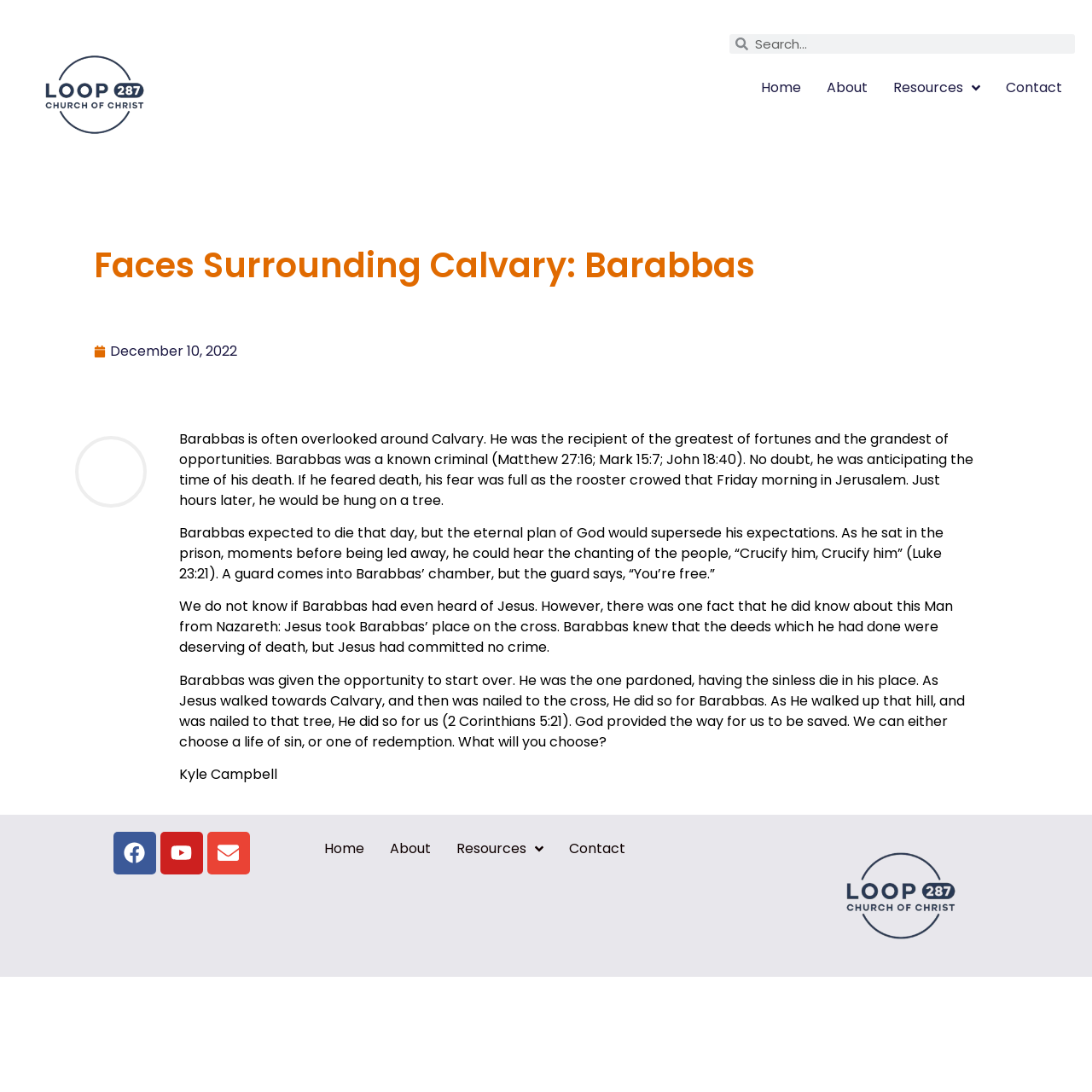Please specify the bounding box coordinates of the clickable section necessary to execute the following command: "Go to Home page".

[0.685, 0.065, 0.745, 0.096]